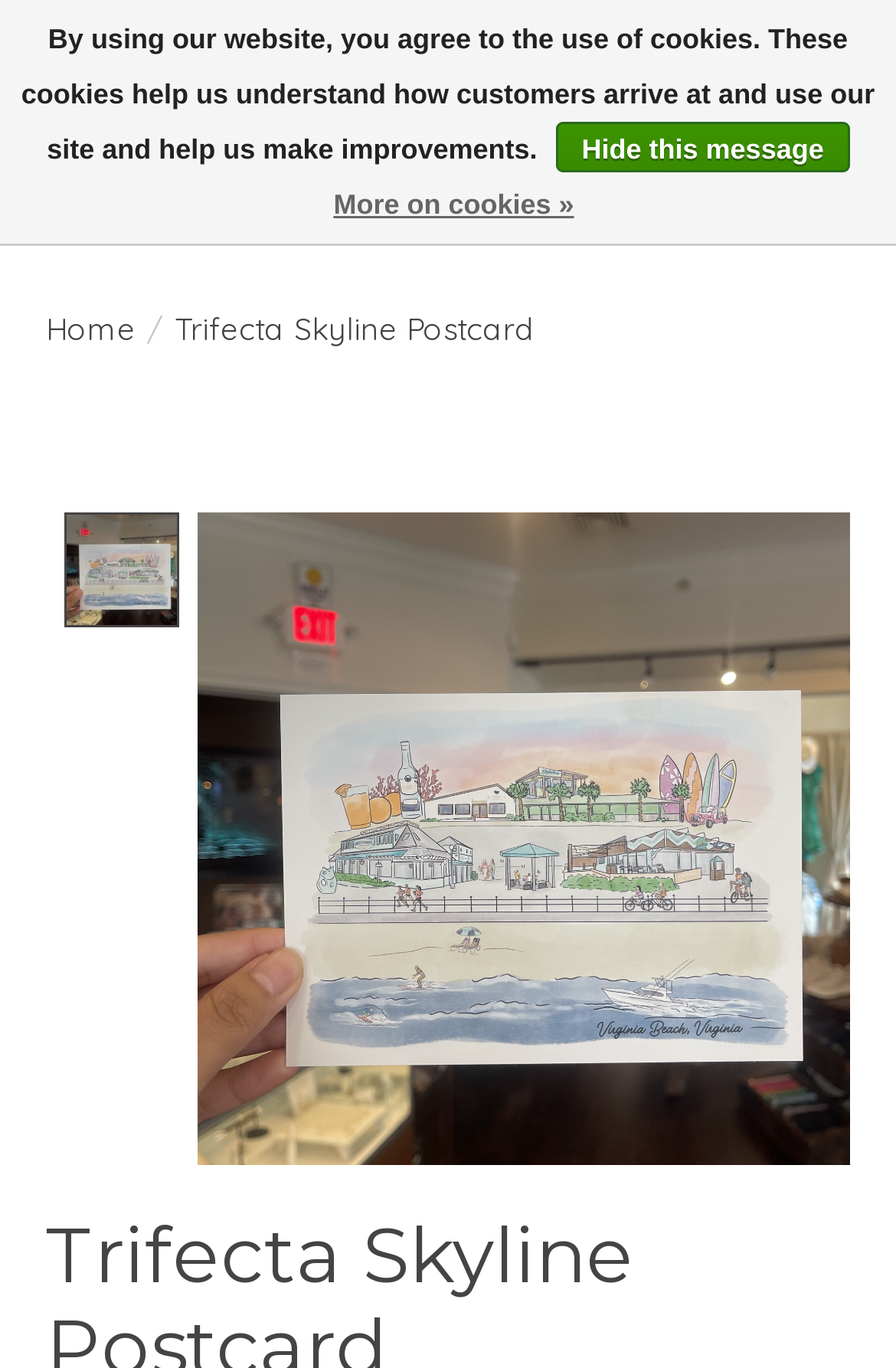Please locate the bounding box coordinates for the element that should be clicked to achieve the following instruction: "View wishlist". Ensure the coordinates are given as four float numbers between 0 and 1, i.e., [left, top, right, bottom].

[0.641, 0.113, 0.744, 0.157]